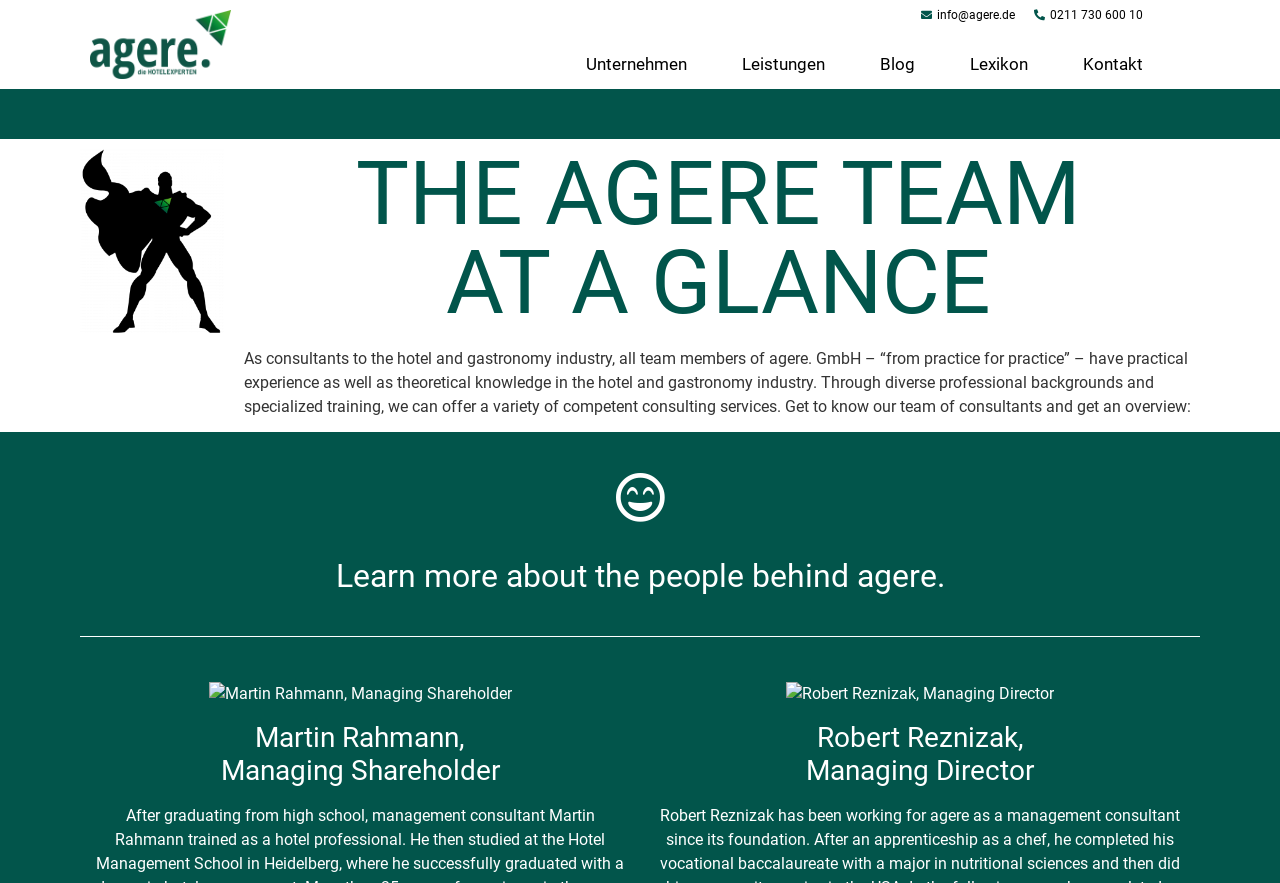Identify the bounding box coordinates for the UI element mentioned here: "abortion". Provide the coordinates as four float values between 0 and 1, i.e., [left, top, right, bottom].

None